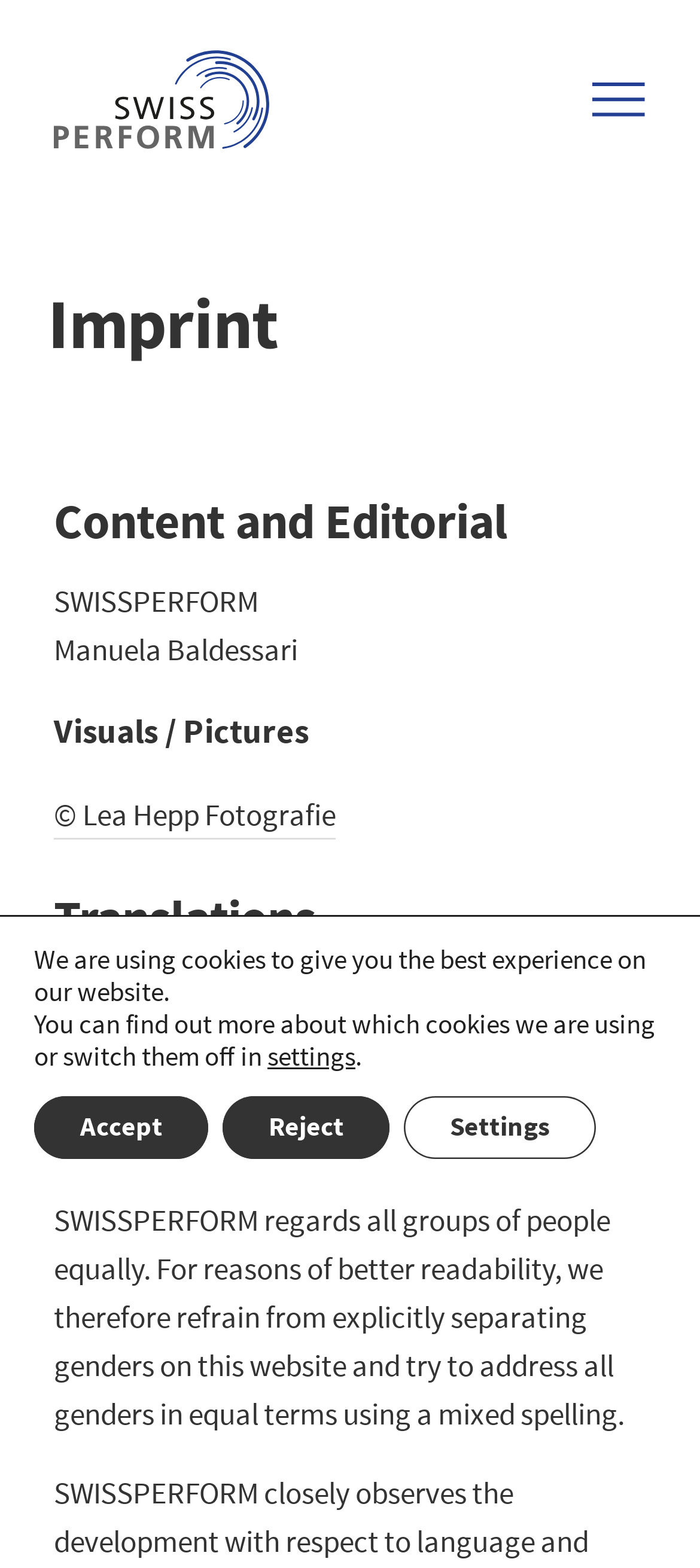Find and provide the bounding box coordinates for the UI element described with: "Change of address".

[0.0, 0.209, 0.8, 0.259]